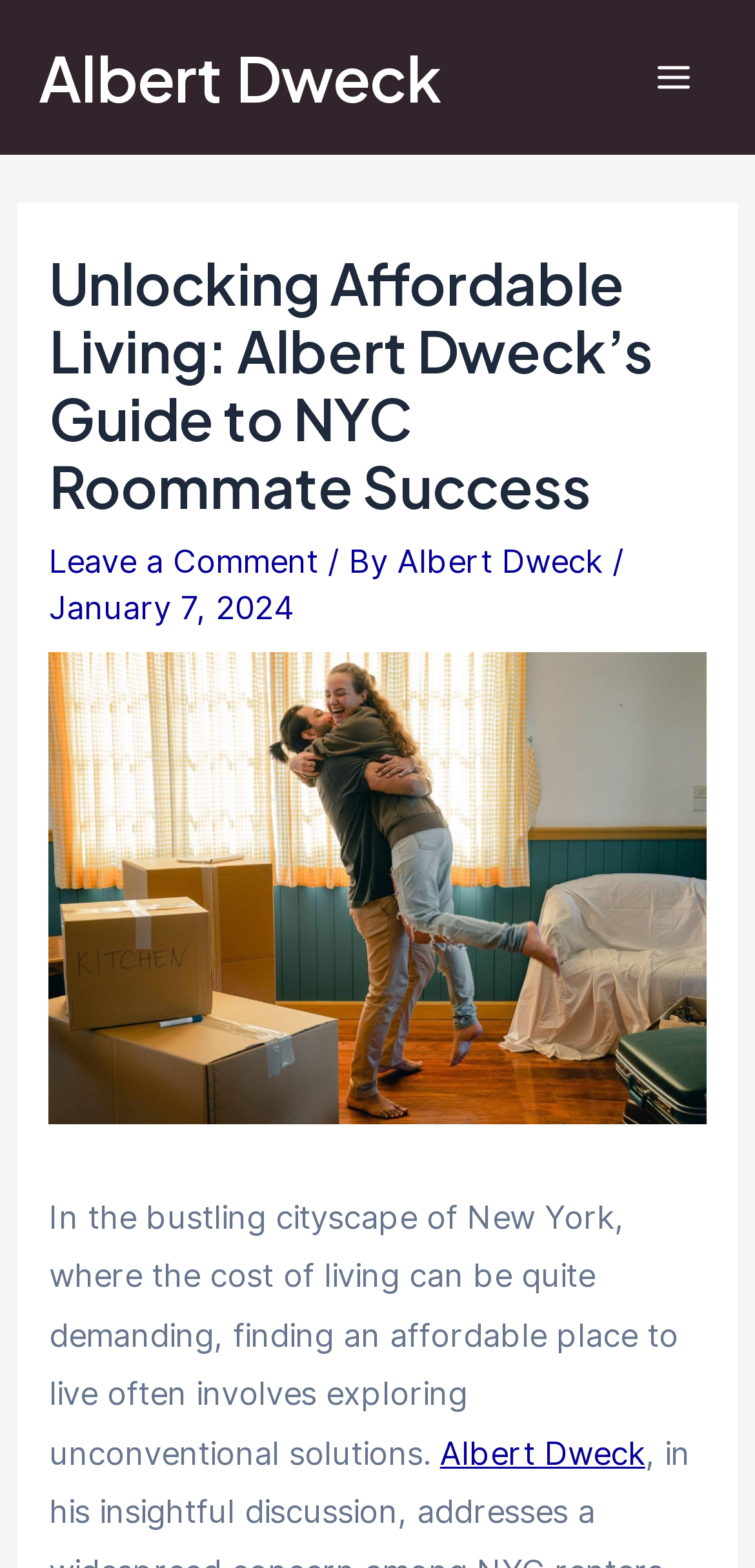What is the name of the author of the article?
Use the information from the screenshot to give a comprehensive response to the question.

The name of the author can be found in the link 'Albert Dweck' which appears multiple times on the webpage, including in the header section and in the body of the article.